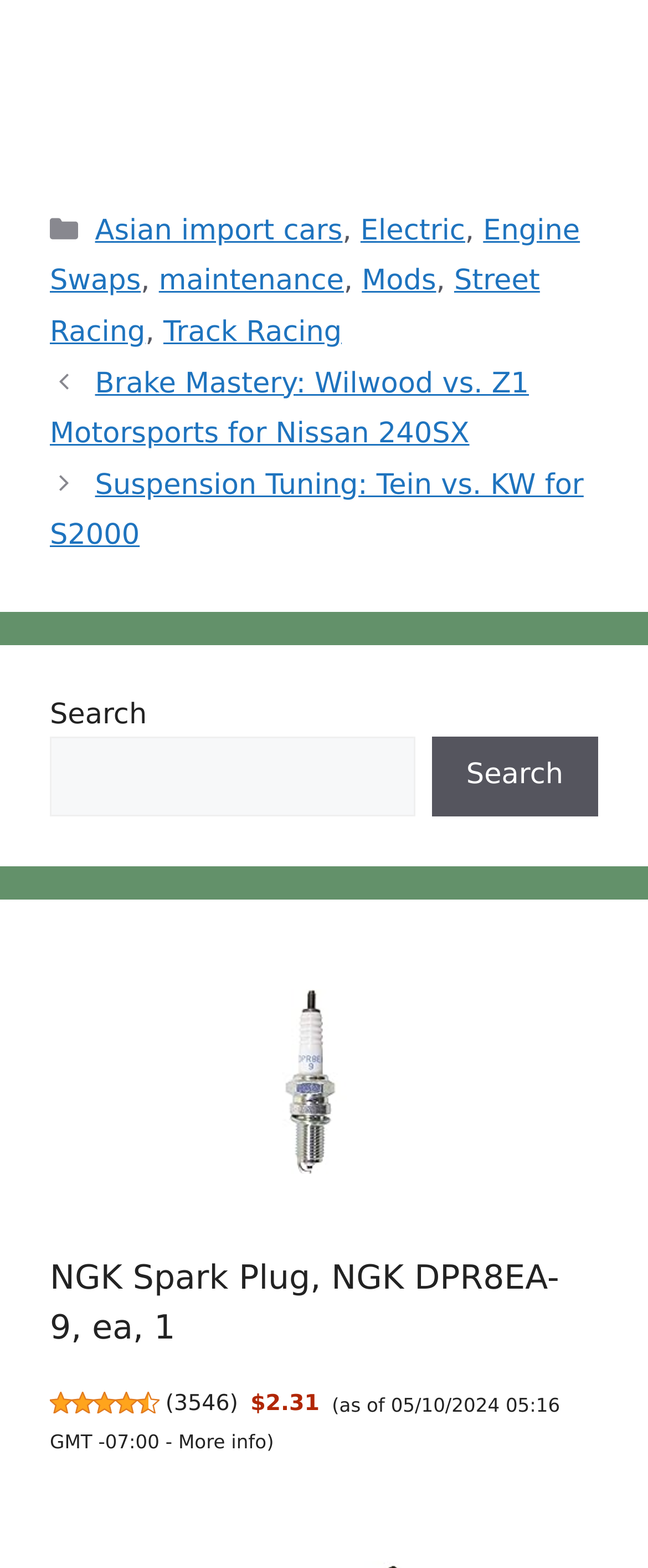How many categories are listed?
Please answer the question as detailed as possible based on the image.

I counted the number of links under the 'Categories' text, which are 'Asian import cars', 'Electric', 'Engine Swaps', 'maintenance', 'Mods', 'Street Racing', 'Track Racing', and found that there are 9 categories listed.